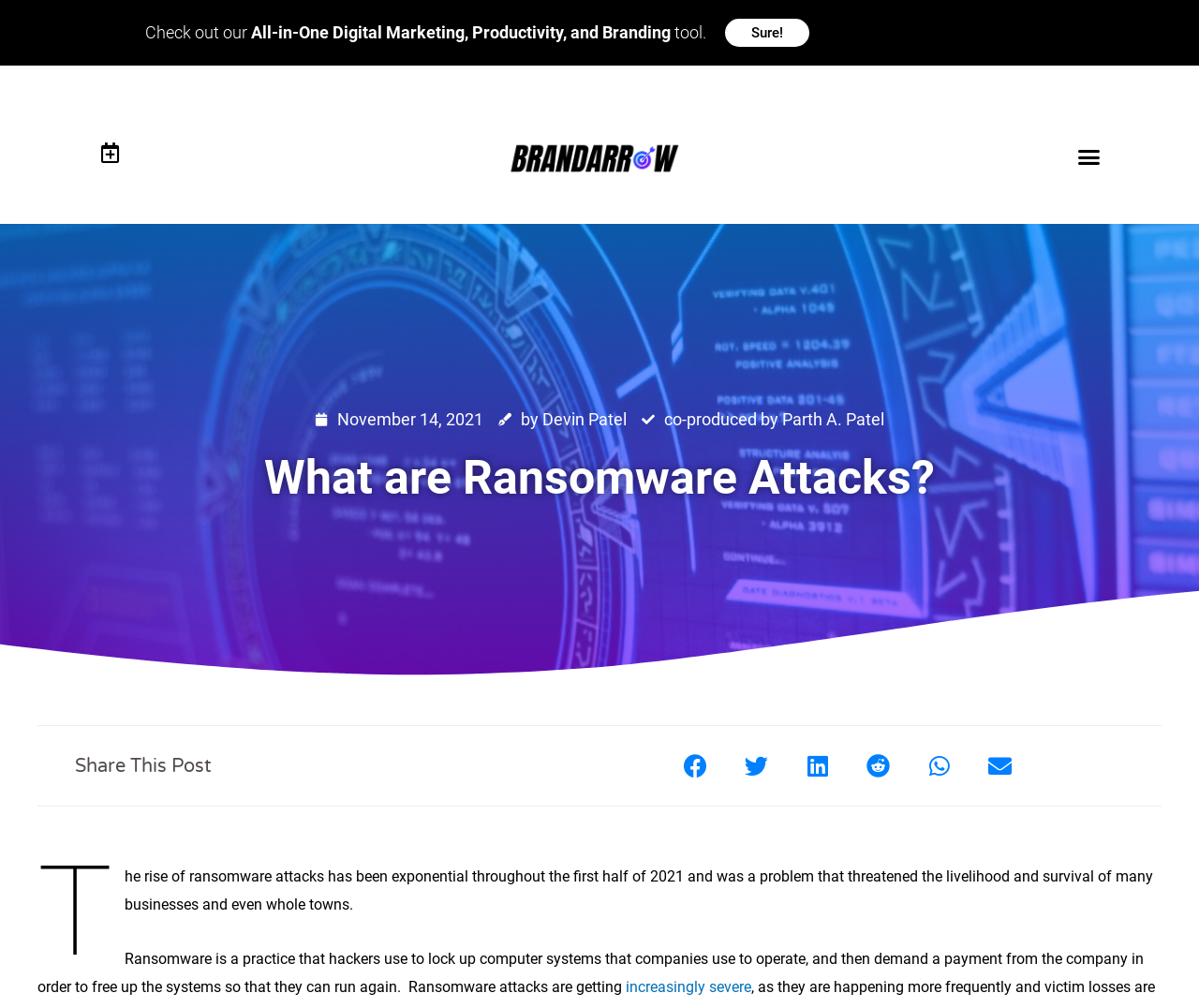Respond with a single word or short phrase to the following question: 
How many social media platforms can you share the post on?

6